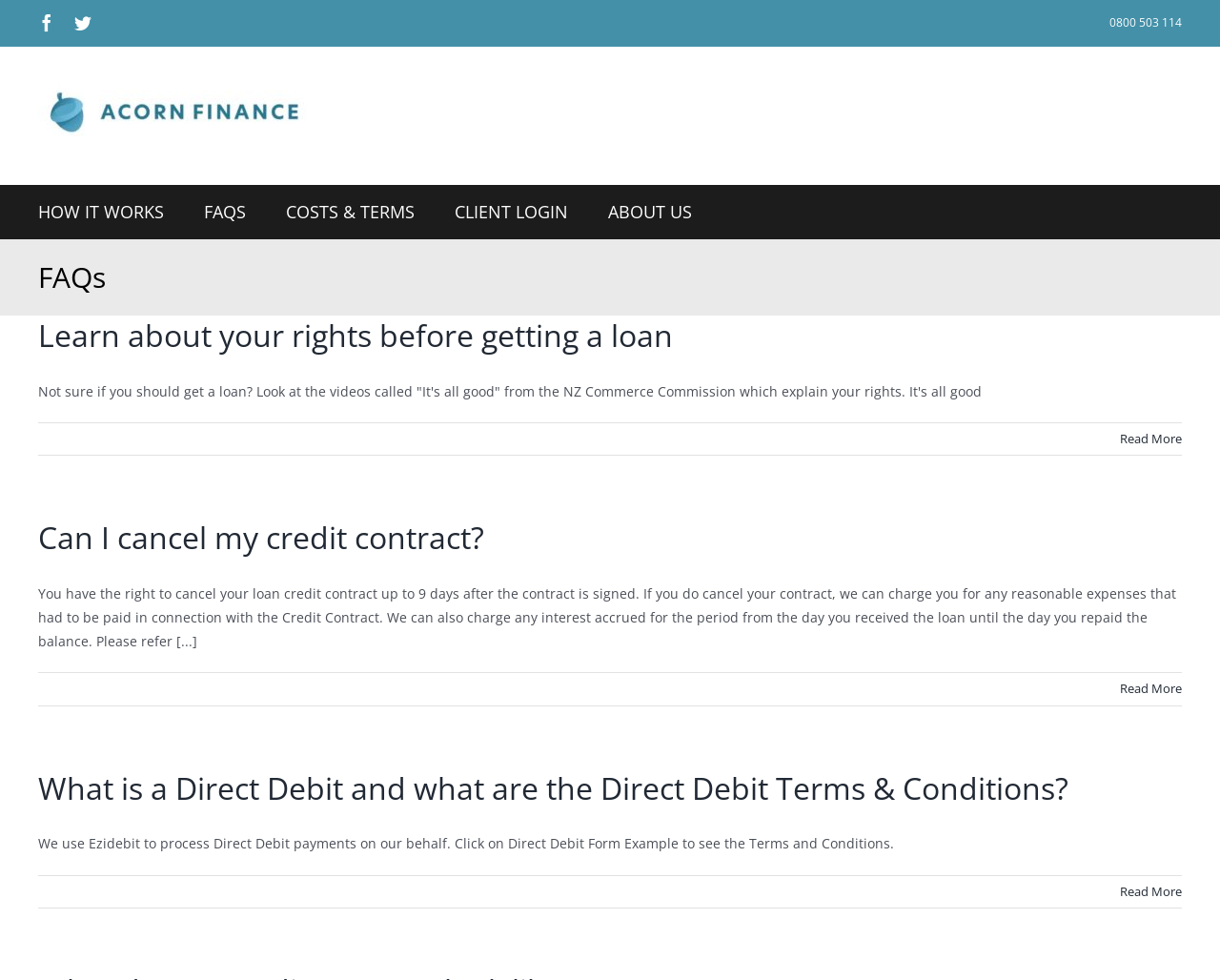Identify the bounding box coordinates for the region of the element that should be clicked to carry out the instruction: "Learn about your rights before getting a loan". The bounding box coordinates should be four float numbers between 0 and 1, i.e., [left, top, right, bottom].

[0.031, 0.321, 0.552, 0.363]